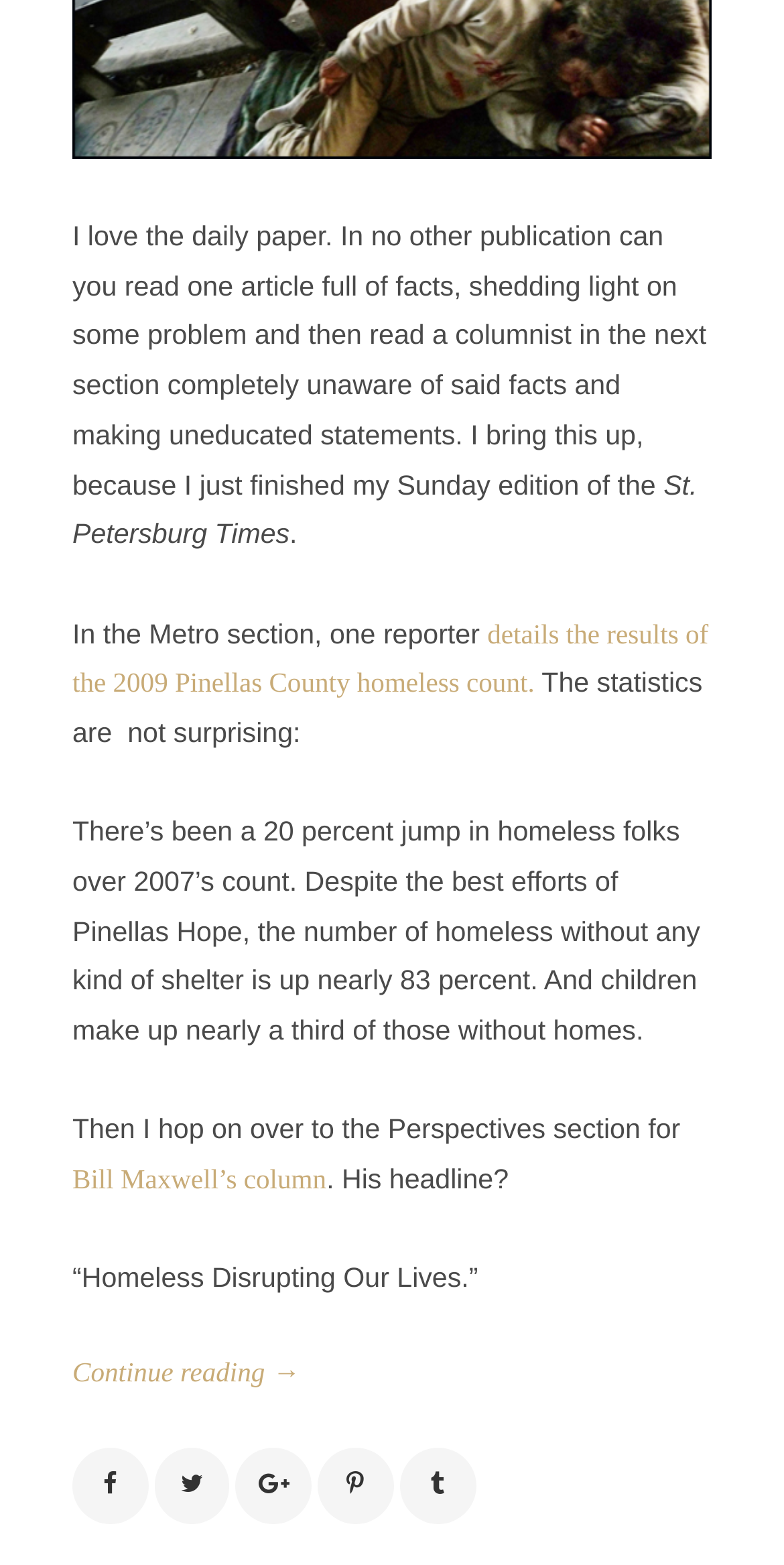Provide the bounding box for the UI element matching this description: "Reddit".

None